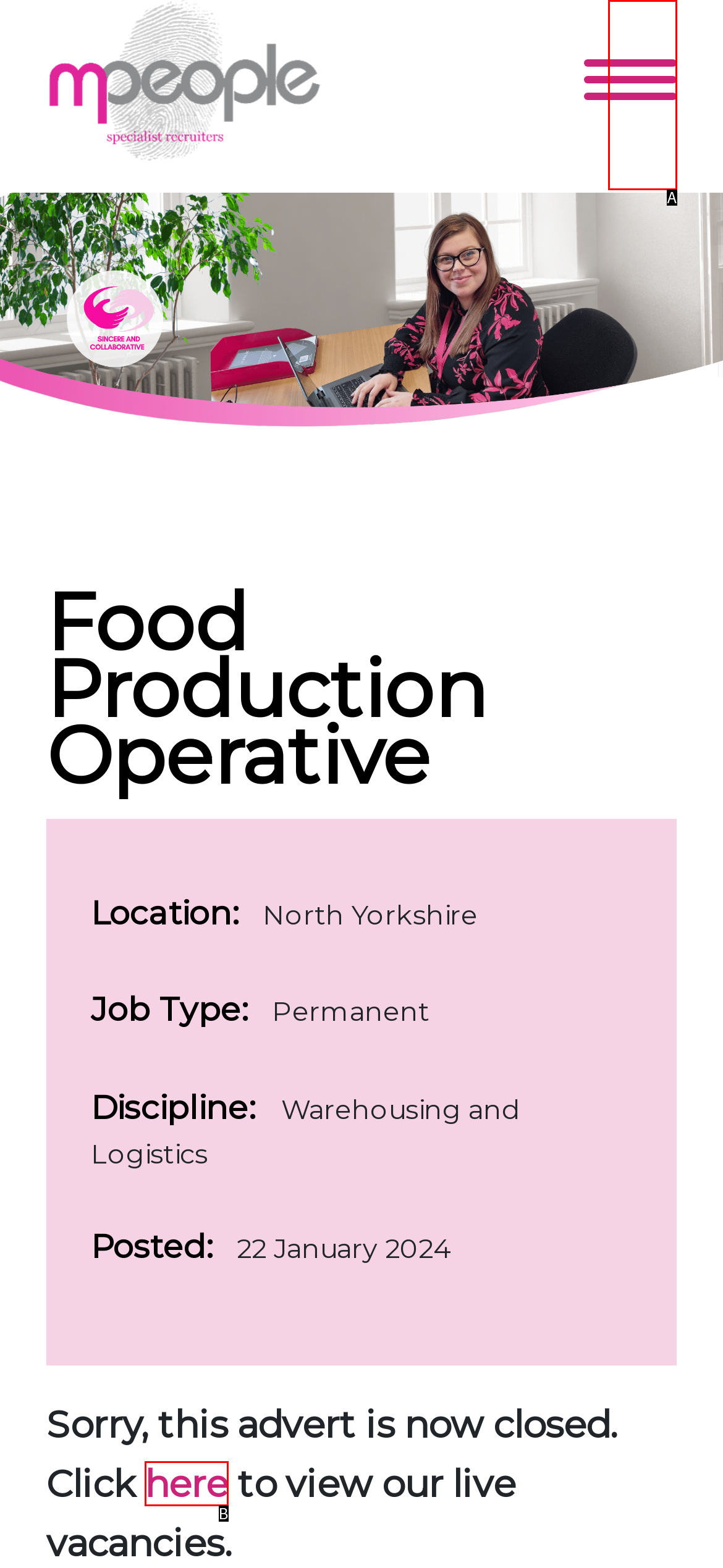Tell me which one HTML element best matches the description: × Answer with the option's letter from the given choices directly.

A